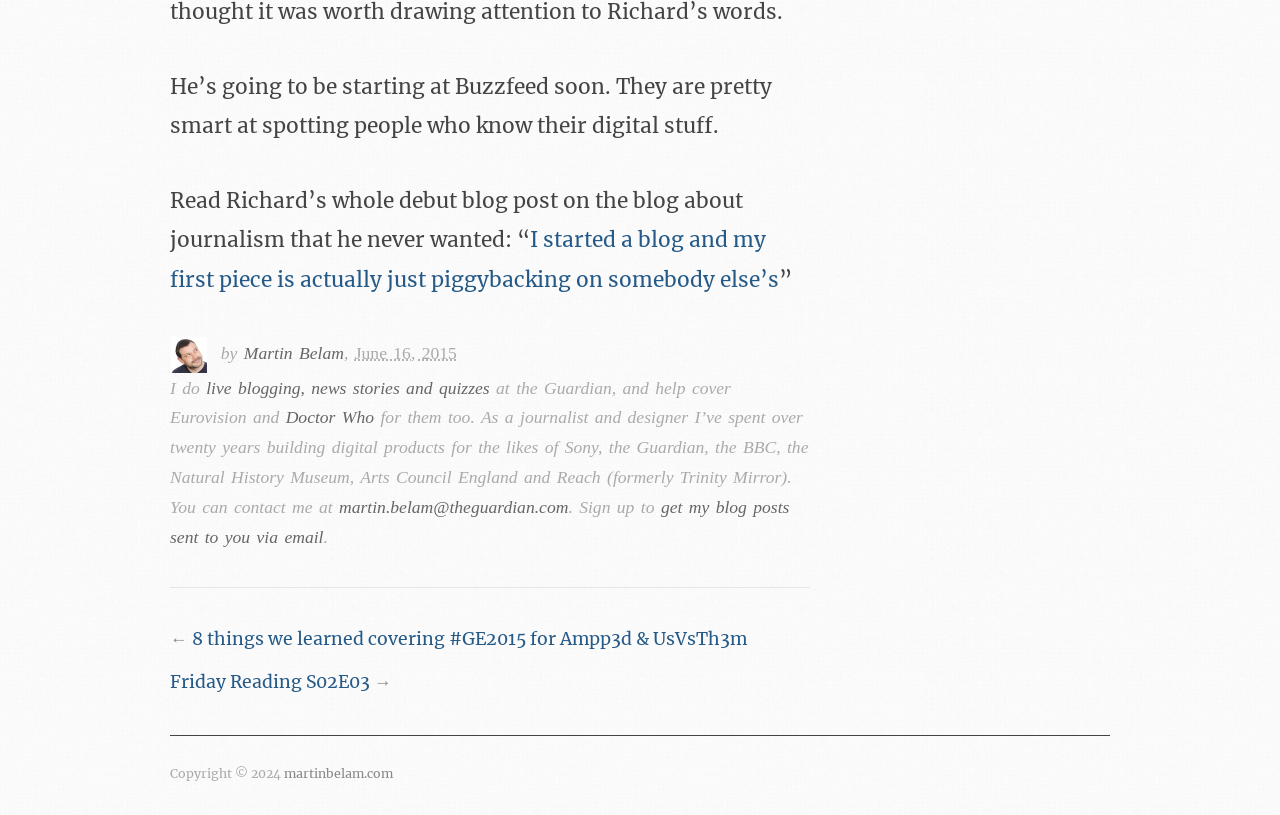Please locate the bounding box coordinates of the region I need to click to follow this instruction: "Read Richard's debut blog post".

[0.133, 0.279, 0.609, 0.359]